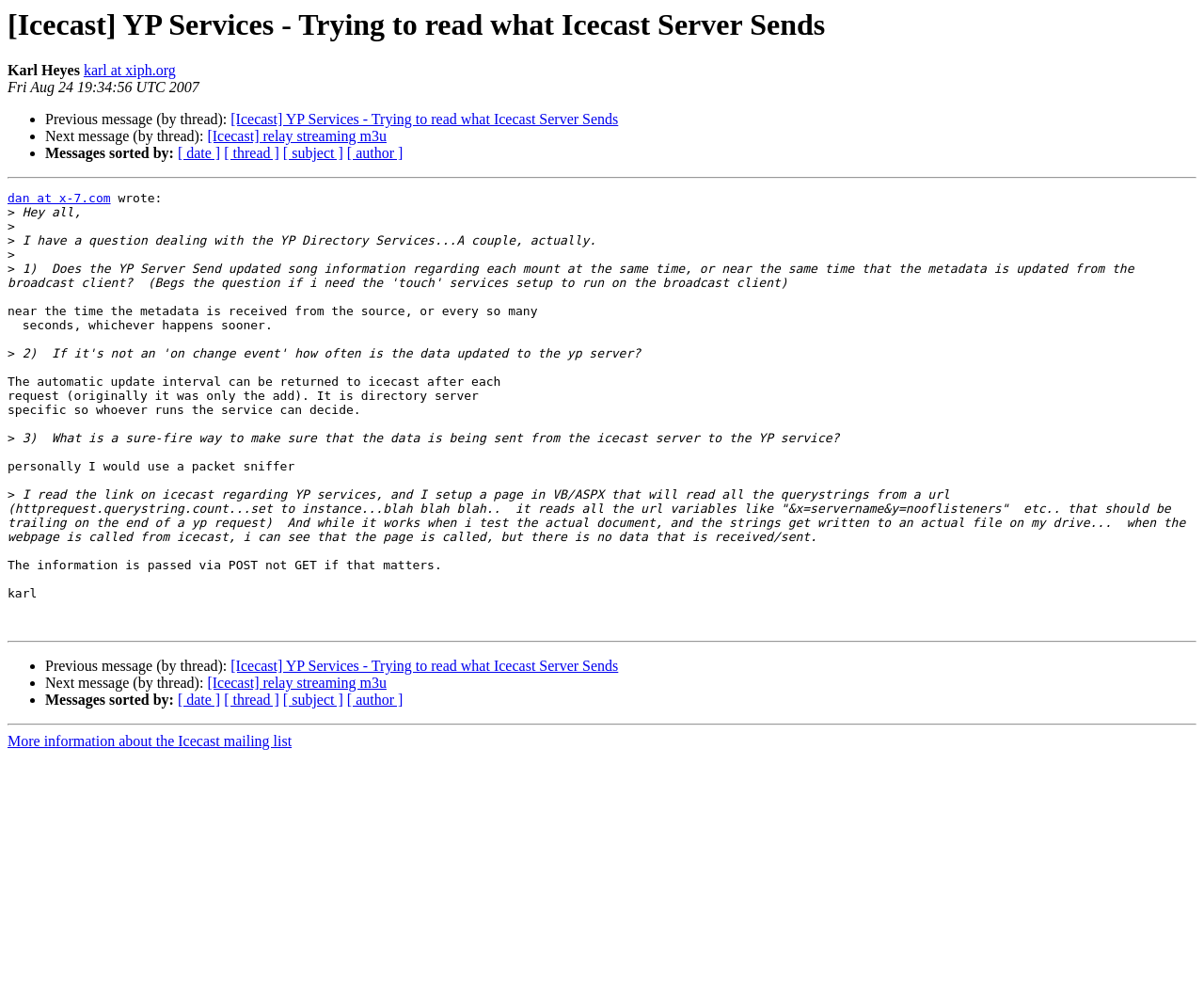Identify the bounding box coordinates for the UI element described as: "[ thread ]".

[0.186, 0.147, 0.232, 0.163]